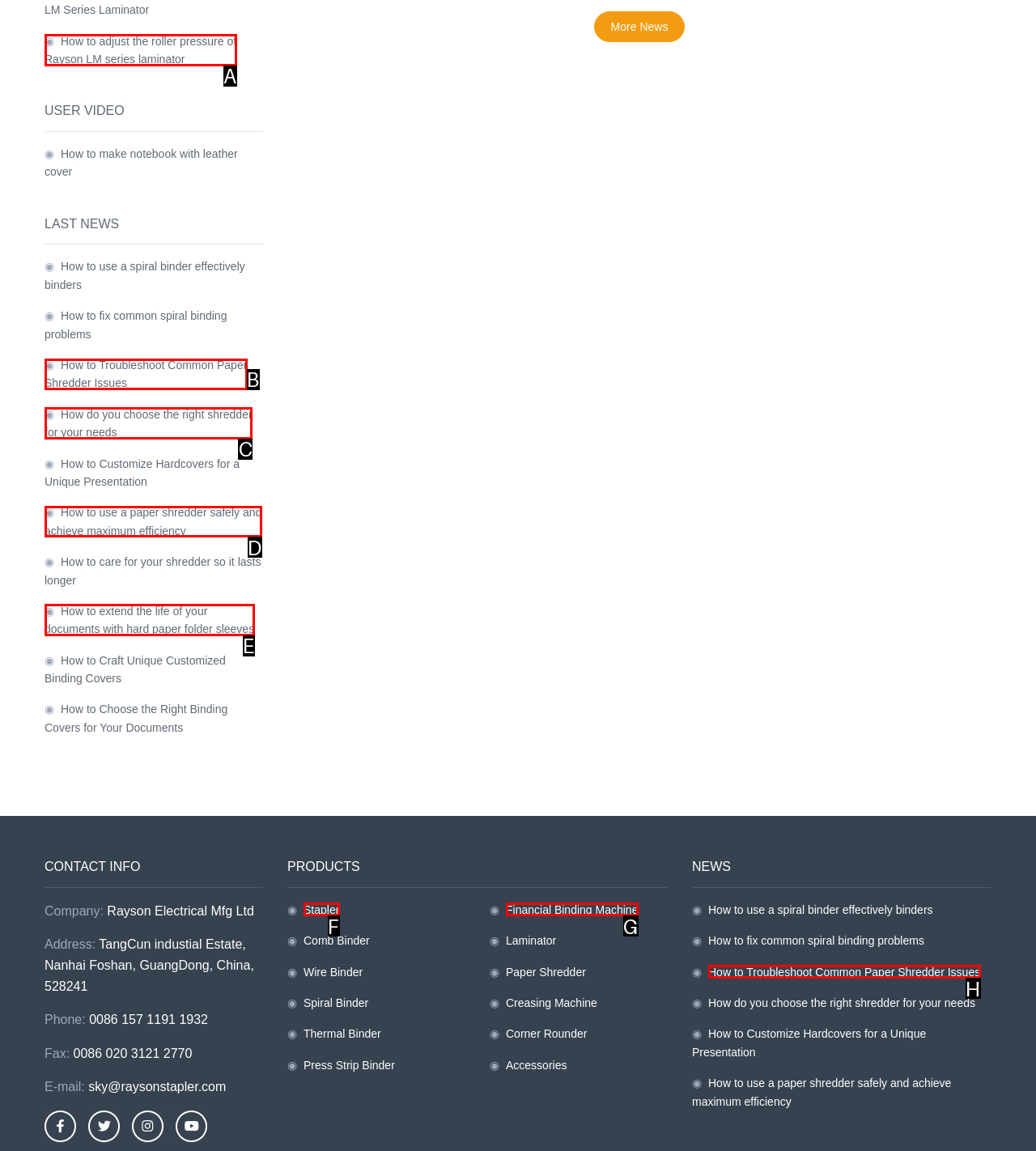Based on the description: Financial Binding Machine, find the HTML element that matches it. Provide your answer as the letter of the chosen option.

G